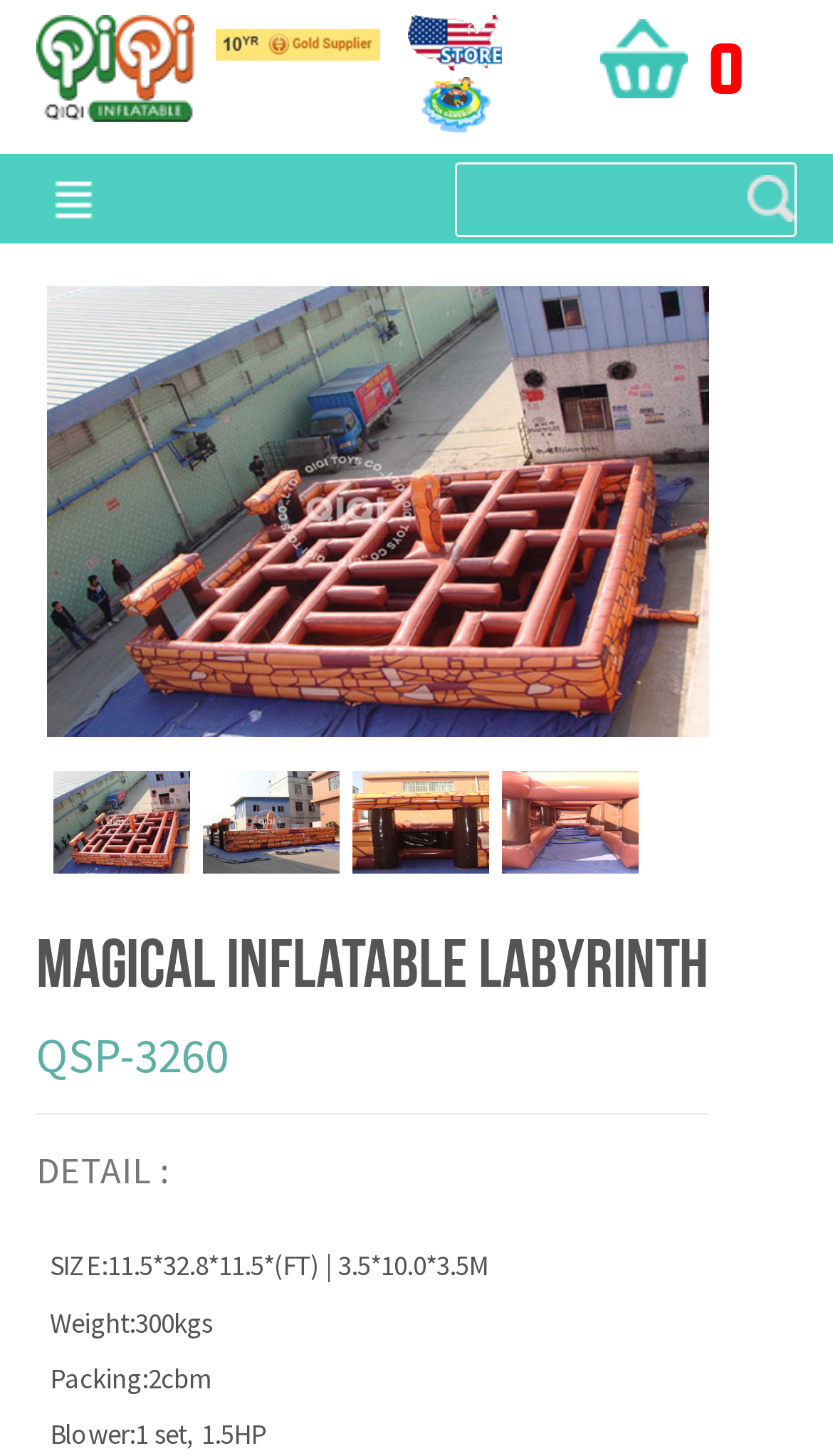What is the name of the product?
Using the information from the image, give a concise answer in one word or a short phrase.

Magical Inflatable Labyrinth